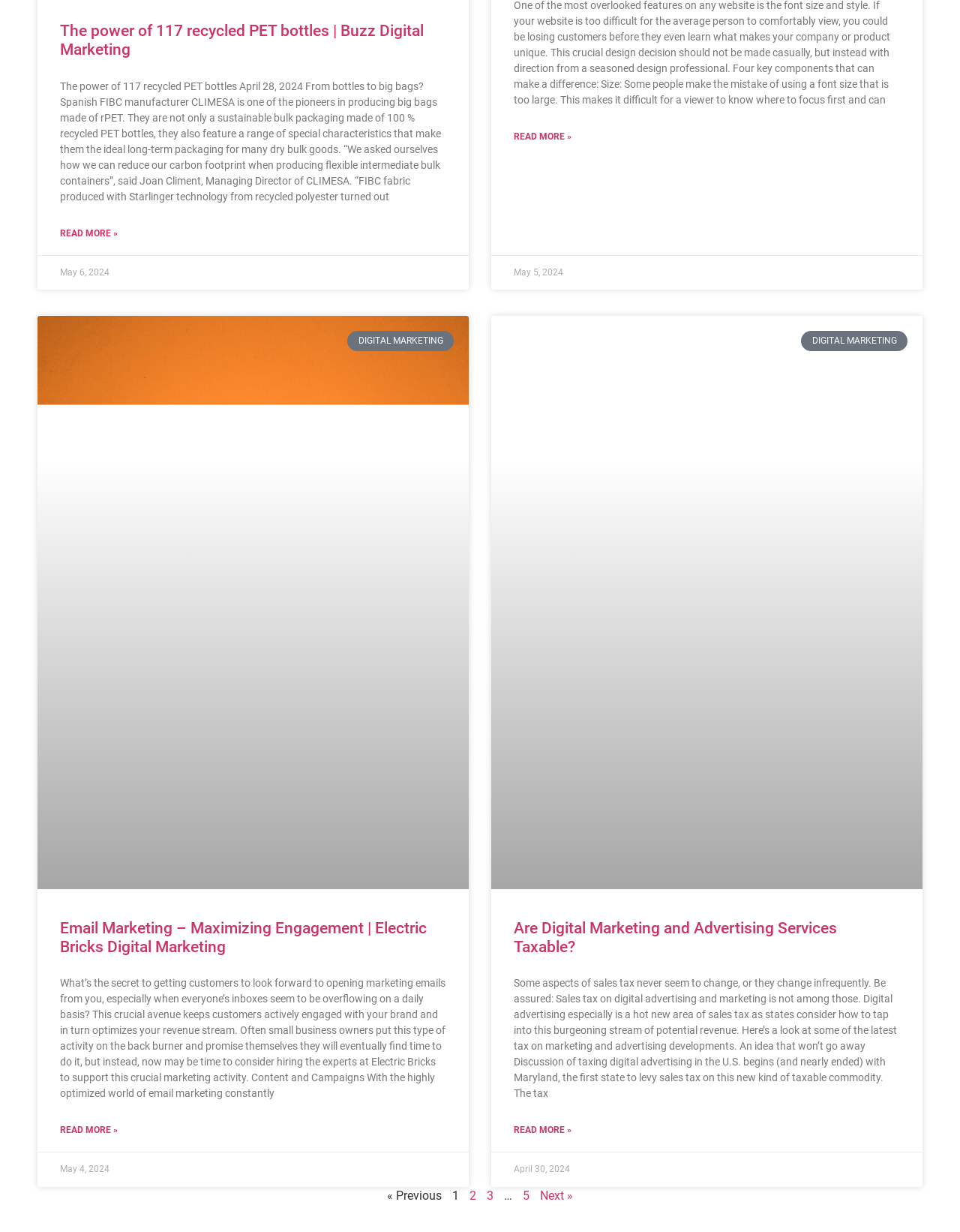Locate the coordinates of the bounding box for the clickable region that fulfills this instruction: "Read more about The power of 117 recycled PET bottles".

[0.062, 0.184, 0.123, 0.195]